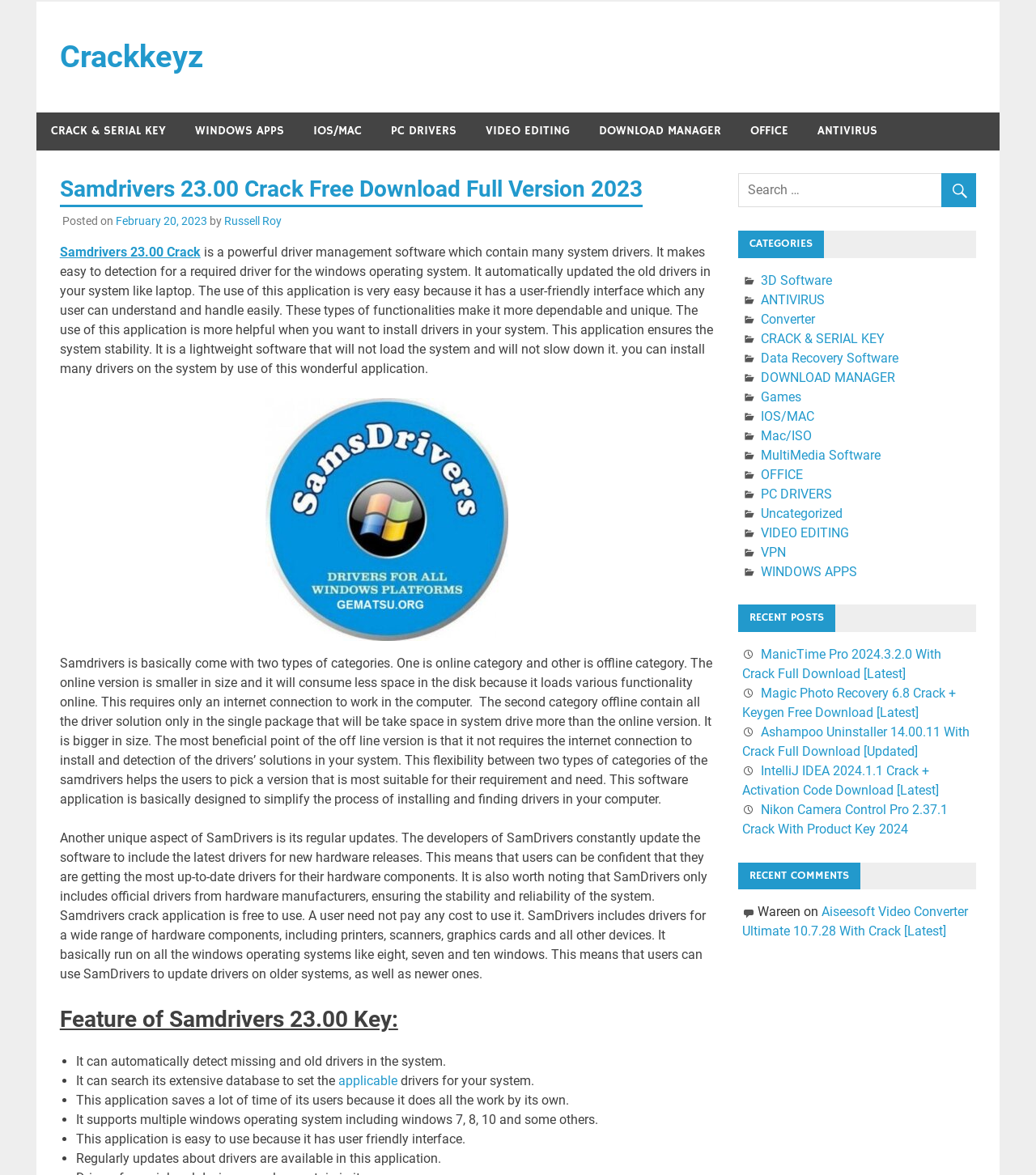Determine the main text heading of the webpage and provide its content.

Samdrivers 23.00 Crack Free Download Full Version 2023